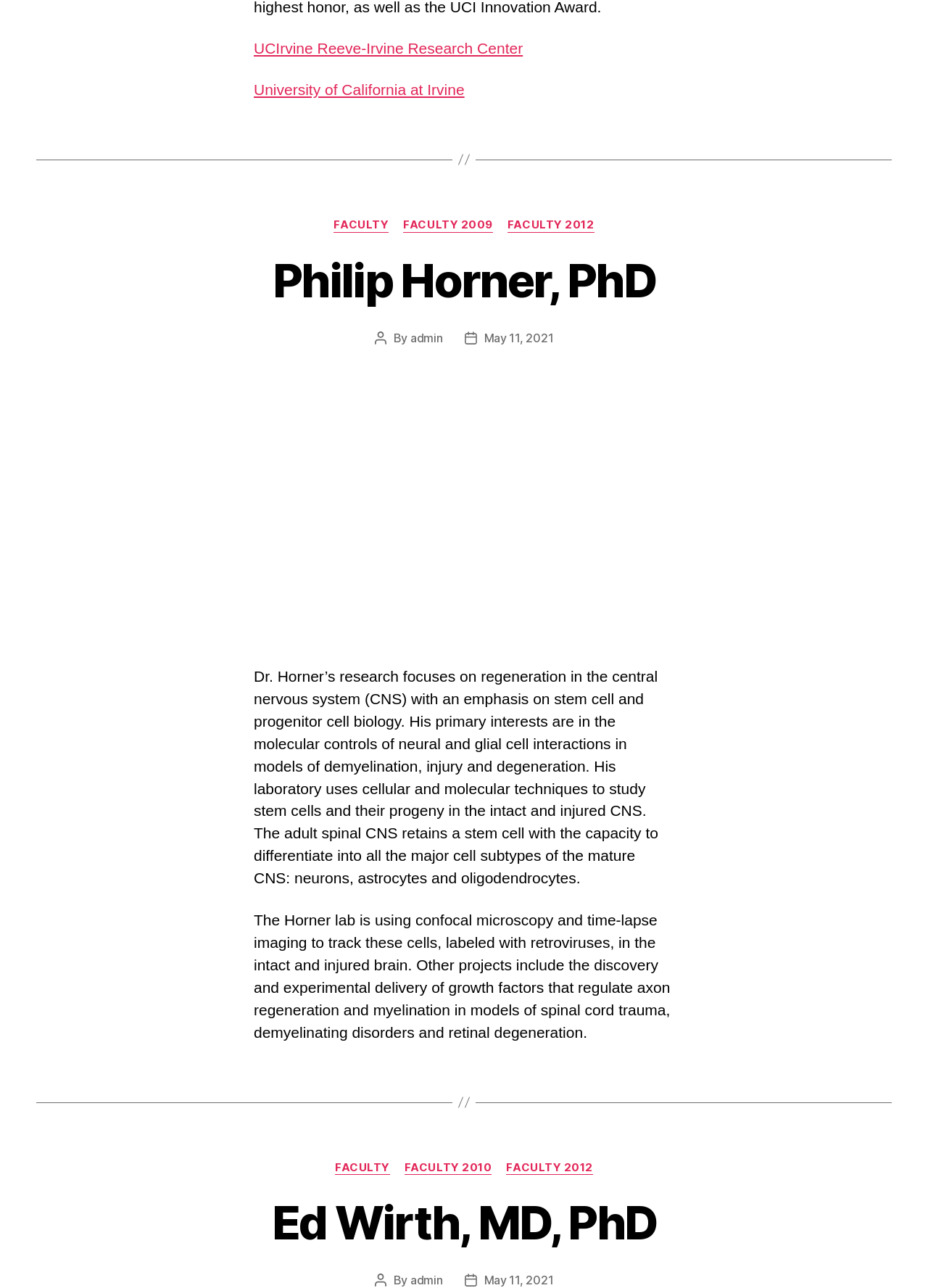What is the name of another faculty member mentioned on the page?
Look at the image and respond with a one-word or short phrase answer.

Ed Wirth, MD, PhD